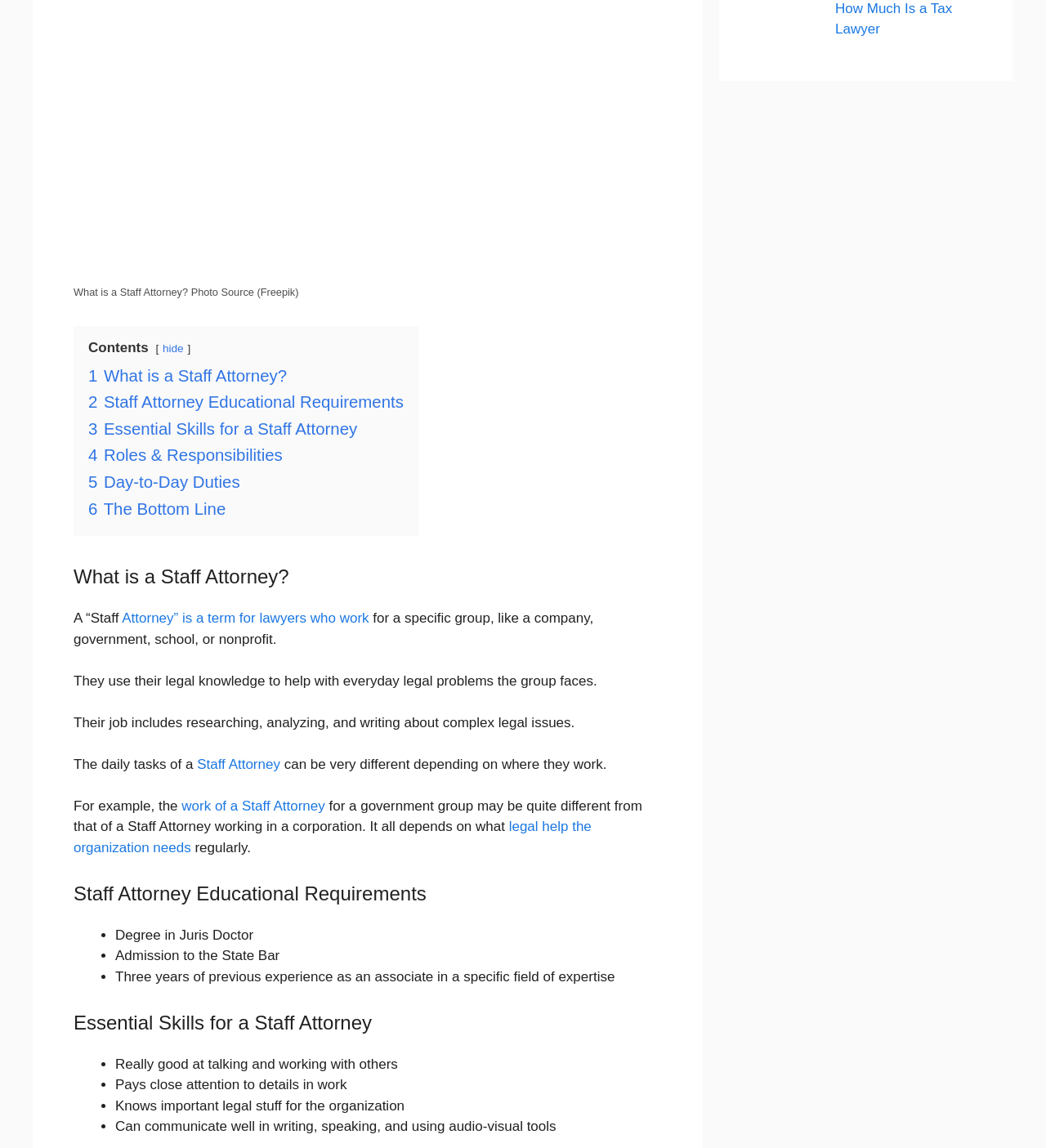Provide the bounding box for the UI element matching this description: "4 Roles & Responsibilities".

[0.084, 0.389, 0.27, 0.405]